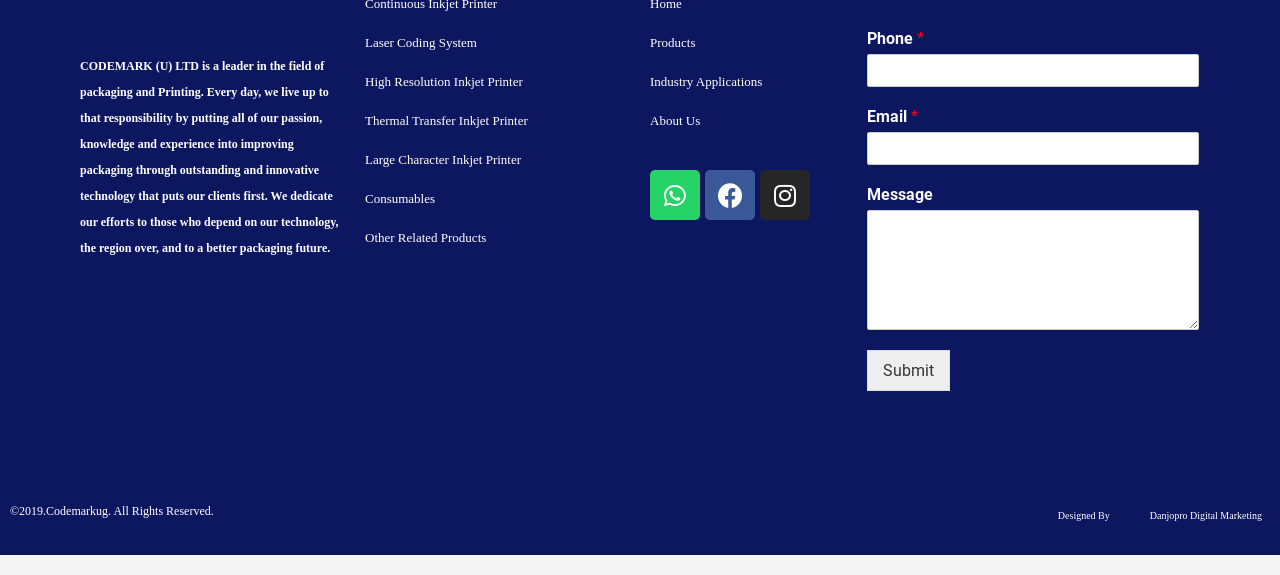Highlight the bounding box coordinates of the element that should be clicked to carry out the following instruction: "Type email address". The coordinates must be given as four float numbers ranging from 0 to 1, i.e., [left, top, right, bottom].

[0.677, 0.229, 0.937, 0.287]